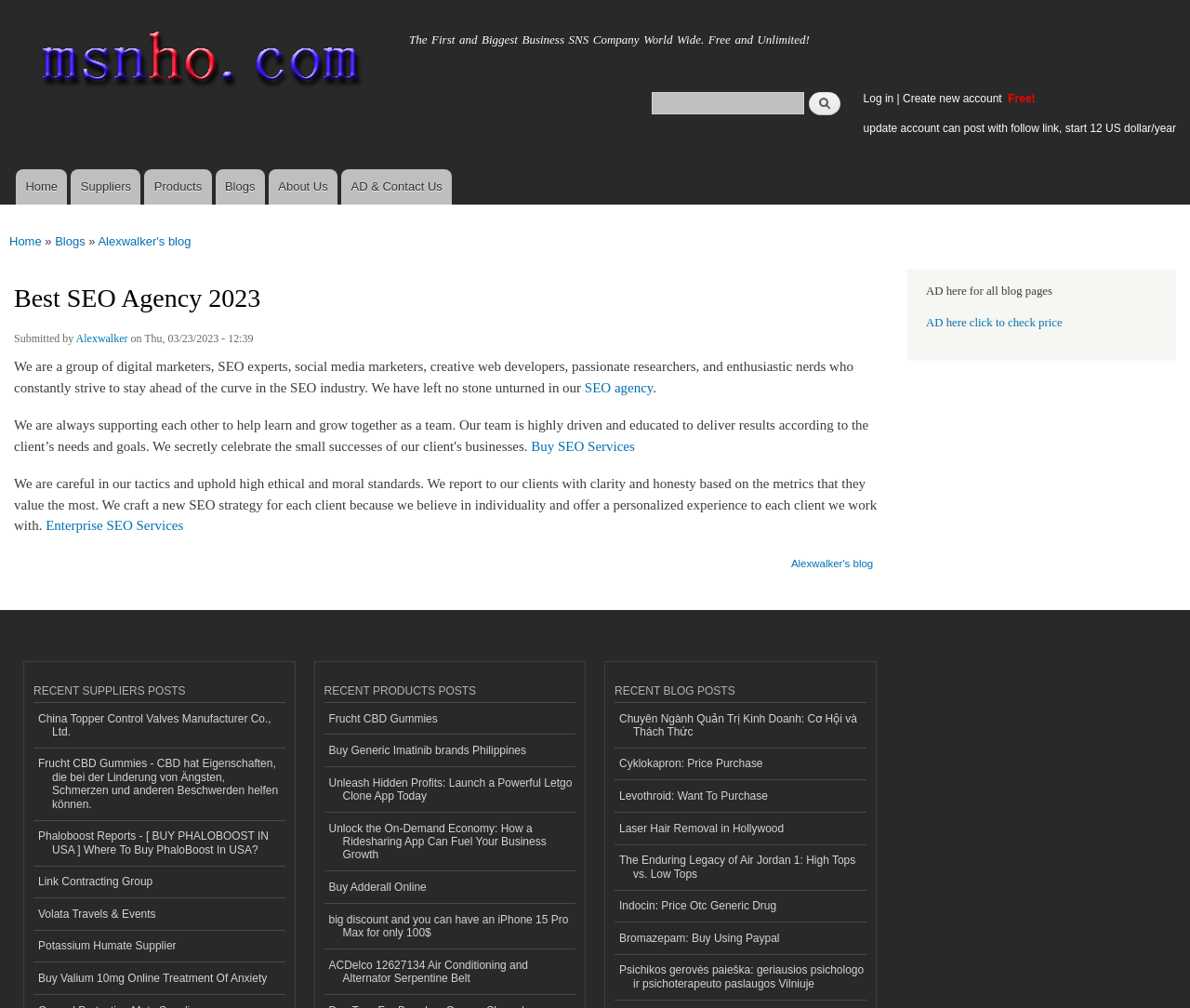How many main menu items are there?
Refer to the screenshot and answer in one word or phrase.

6